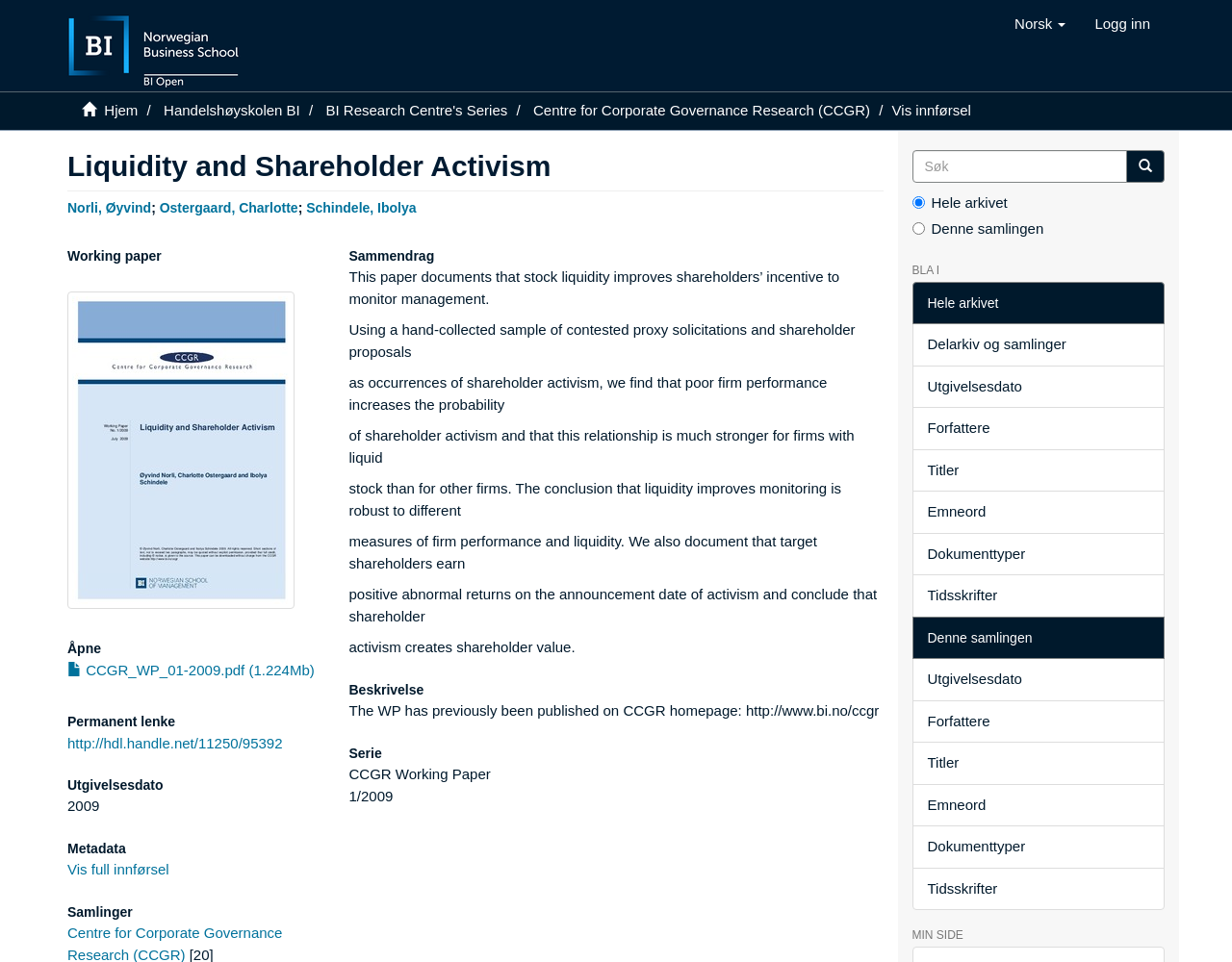Who are the authors of the research paper?
Based on the image, please offer an in-depth response to the question.

The authors of the research paper are mentioned in the heading element with the text 'Norli, Øyvind; Ostergaard, Charlotte; Schindele, Ibolya'. These names are linked to their respective profiles.